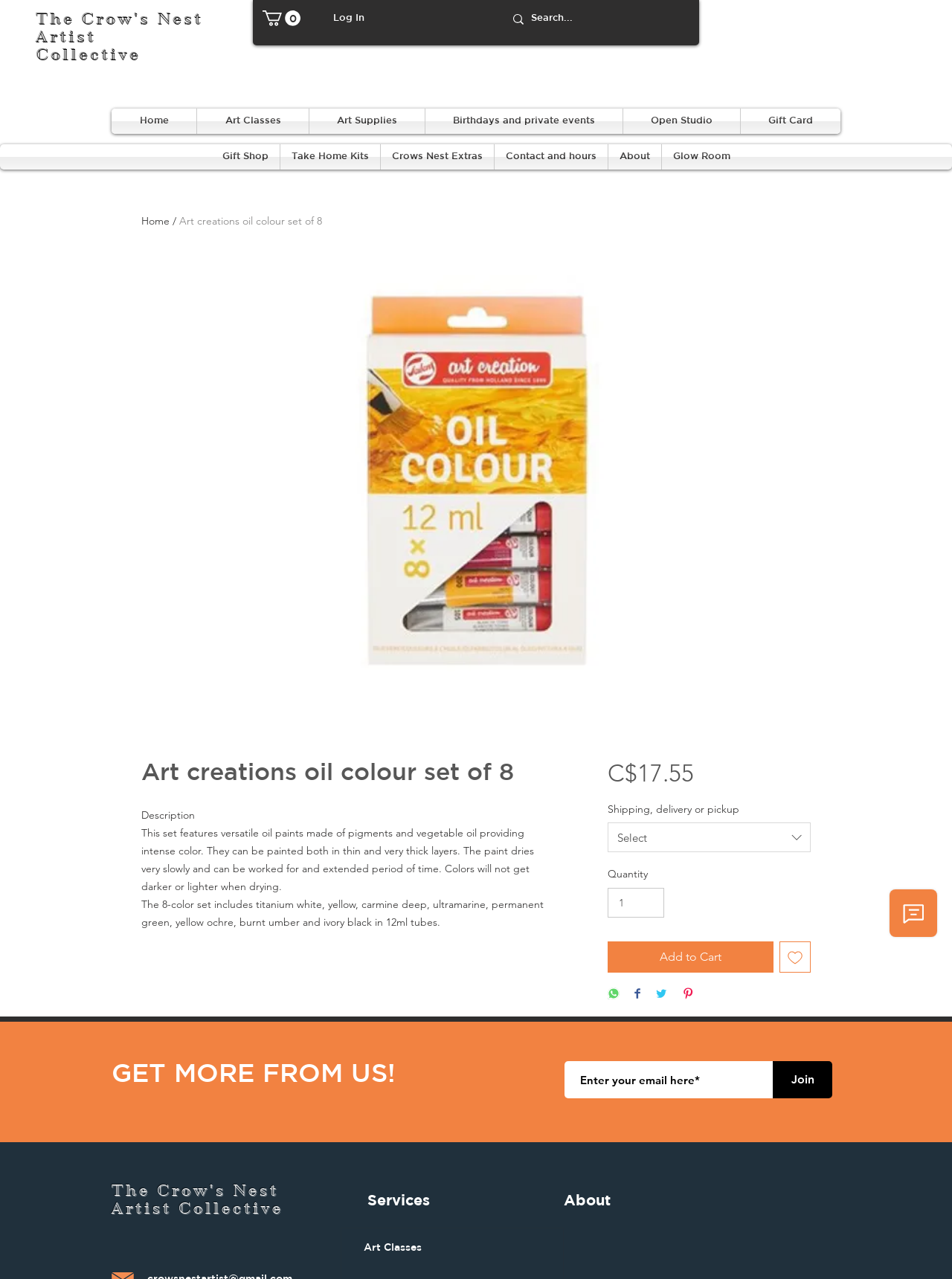What is the name of the artist collective?
Refer to the image and provide a one-word or short phrase answer.

The Crow's Nest